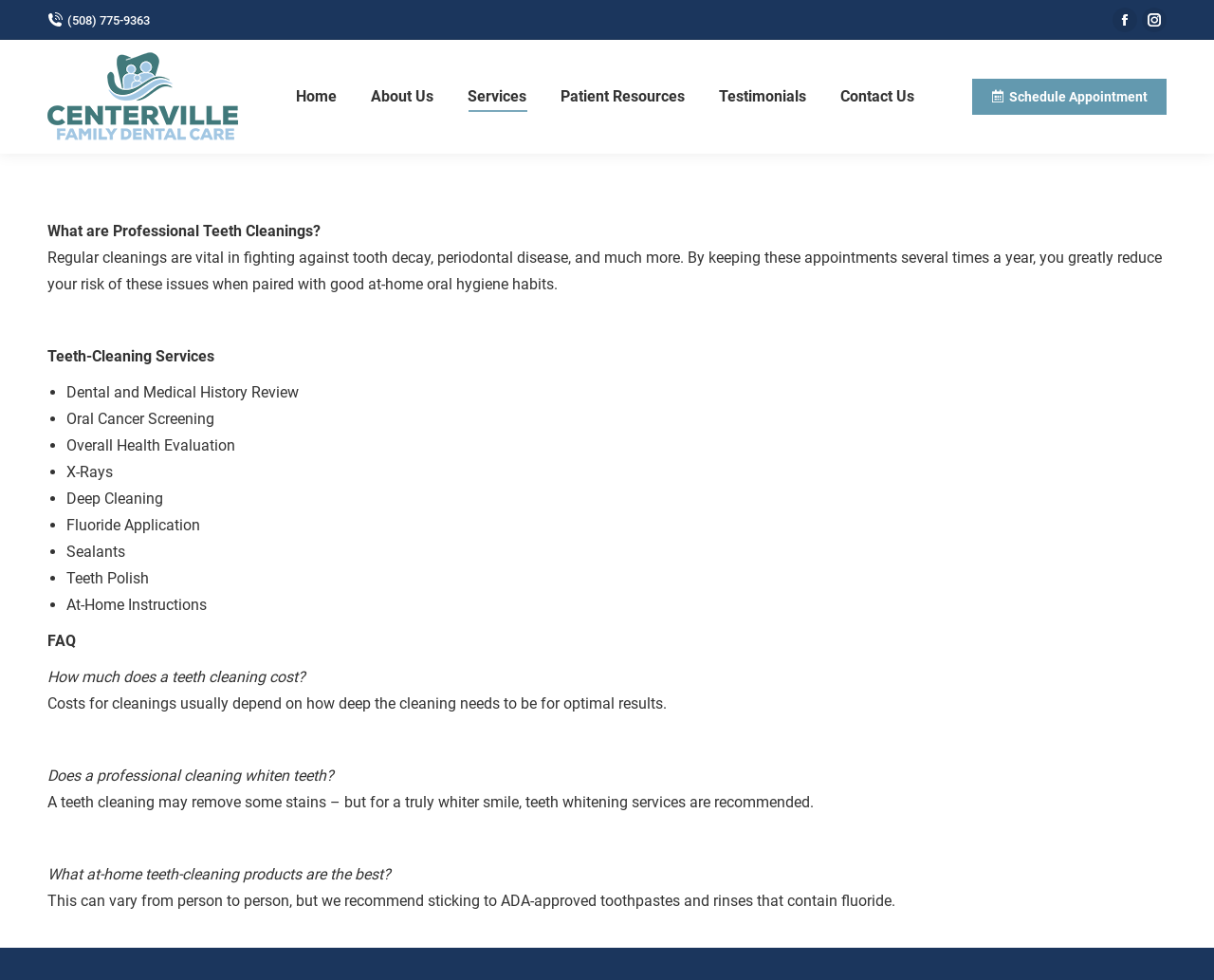Construct a thorough caption encompassing all aspects of the webpage.

The webpage is about Centerville Family Dental, a dental clinic that offers professional teeth cleaning services. At the top left corner, there is a phone number link and a logo of the clinic, which is an image. Next to the logo, there are navigation links to different sections of the website, including Home, About Us, Services, Patient Resources, Testimonials, and Contact Us. 

On the right side of the top section, there are social media links to Facebook and Instagram. Below the navigation links, there is a main content section that takes up most of the page. 

The main content section starts with a heading "What are Professional Teeth Cleanings?" followed by a paragraph explaining the importance of regular cleanings in preventing tooth decay and periodontal disease. 

Below this introduction, there is a subheading "Teeth-Cleaning Services" followed by a list of services offered, including Dental and Medical History Review, Oral Cancer Screening, Overall Health Evaluation, X-Rays, Deep Cleaning, Fluoride Application, Sealants, Teeth Polish, and At-Home Instructions. Each service is marked with a bullet point.

Further down the page, there is an FAQ section with three questions: "How much does a teeth cleaning cost?", "Does a professional cleaning whiten teeth?", and "What at-home teeth-cleaning products are the best?". Each question is followed by a brief answer.